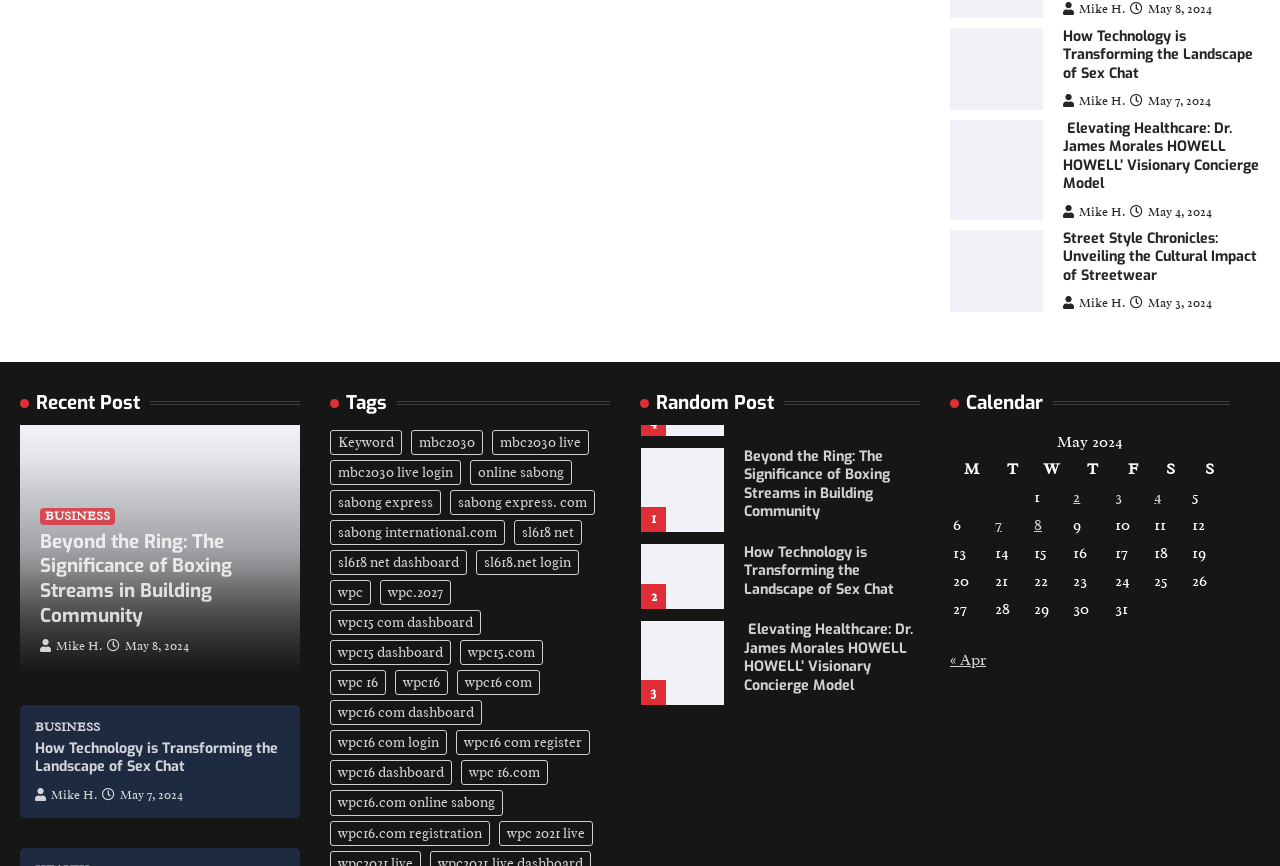Can you look at the image and give a comprehensive answer to the question:
What is the title of the section that contains the post 'Street Style Chronicles: Unveiling the Cultural Impact of Streetwear'?

I found the answer by looking at the section title that contains the post 'Street Style Chronicles: Unveiling the Cultural Impact of Streetwear', which is 'Random Post'.